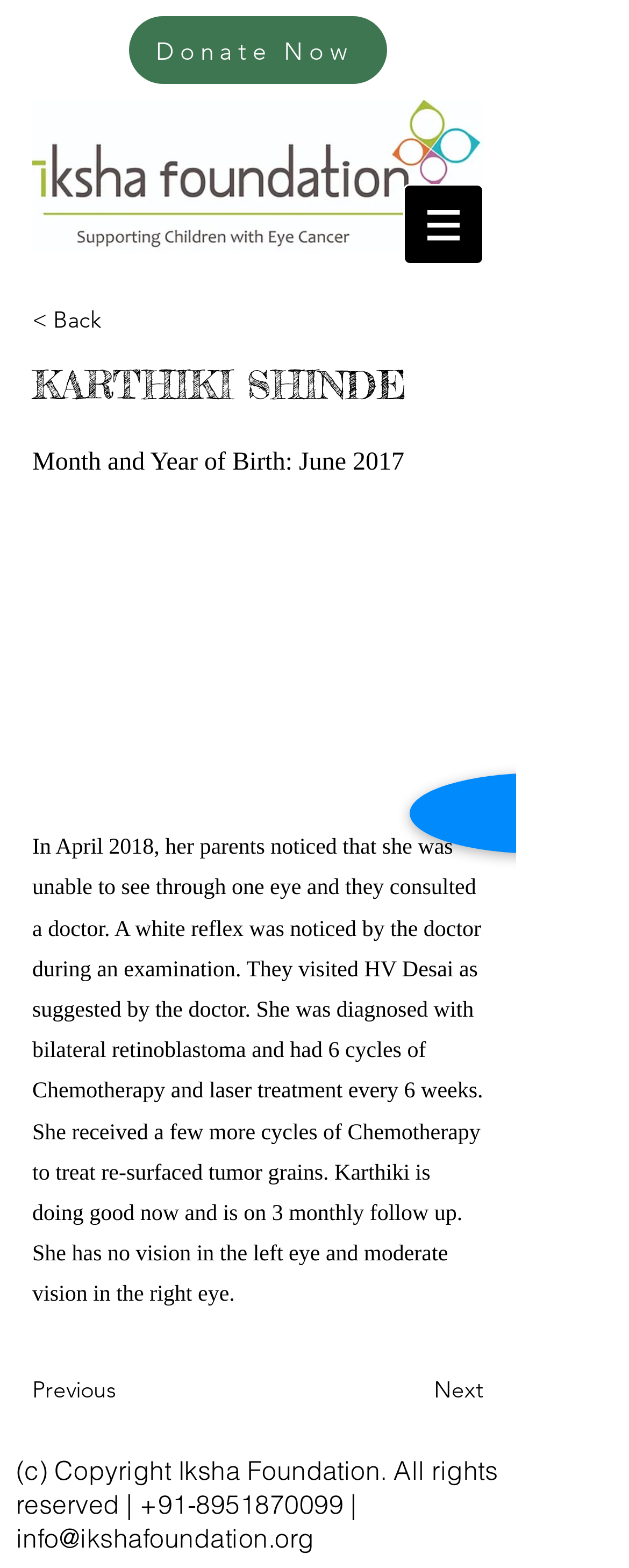Please analyze the image and provide a thorough answer to the question:
How many buttons are there in the navigation section?

I found a button element with a hasPopup attribute set to menu within the navigation element at [0.641, 0.117, 0.769, 0.169]. This indicates that there is only one button in the navigation section.